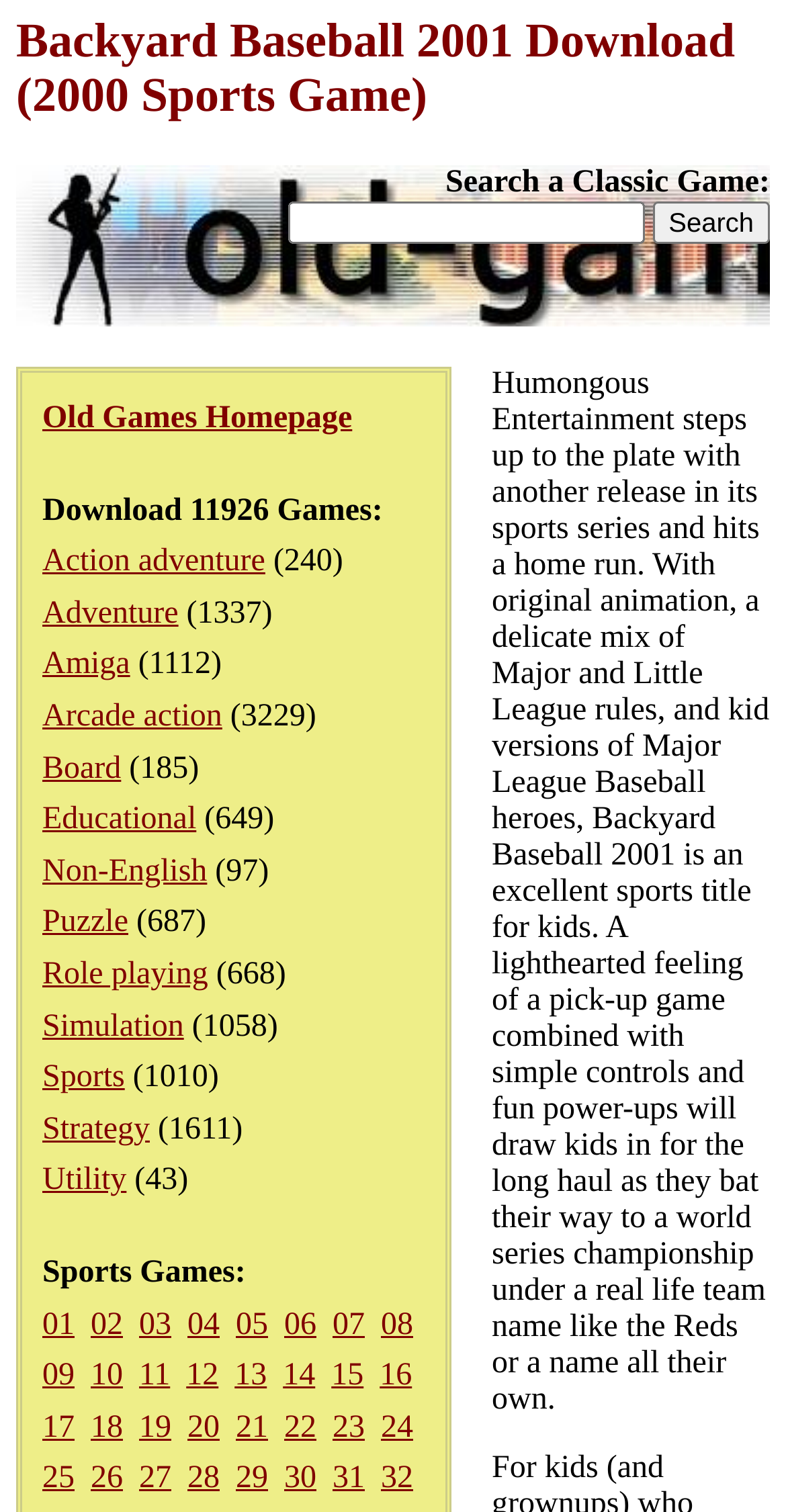How many games are available for download?
Please answer the question as detailed as possible based on the image.

The number of games available for download is mentioned in the 'Download 11926 Games:' heading, which indicates that there are 11926 games available for download.